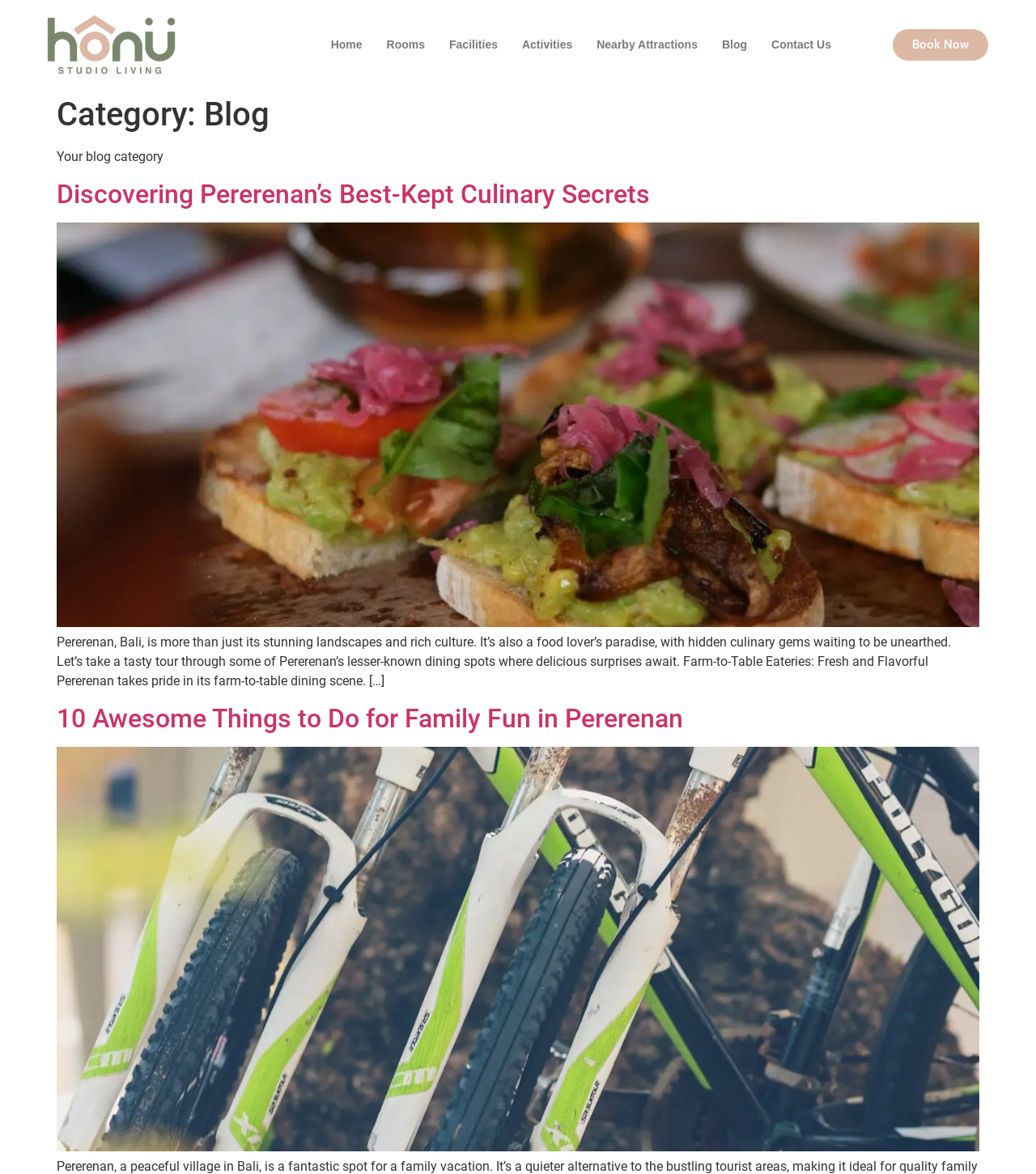Please identify the bounding box coordinates of the element's region that needs to be clicked to fulfill the following instruction: "View the '10 Awesome Things to Do for Family Fun in Pererenan' article". The bounding box coordinates should consist of four float numbers between 0 and 1, i.e., [left, top, right, bottom].

[0.055, 0.599, 0.659, 0.625]